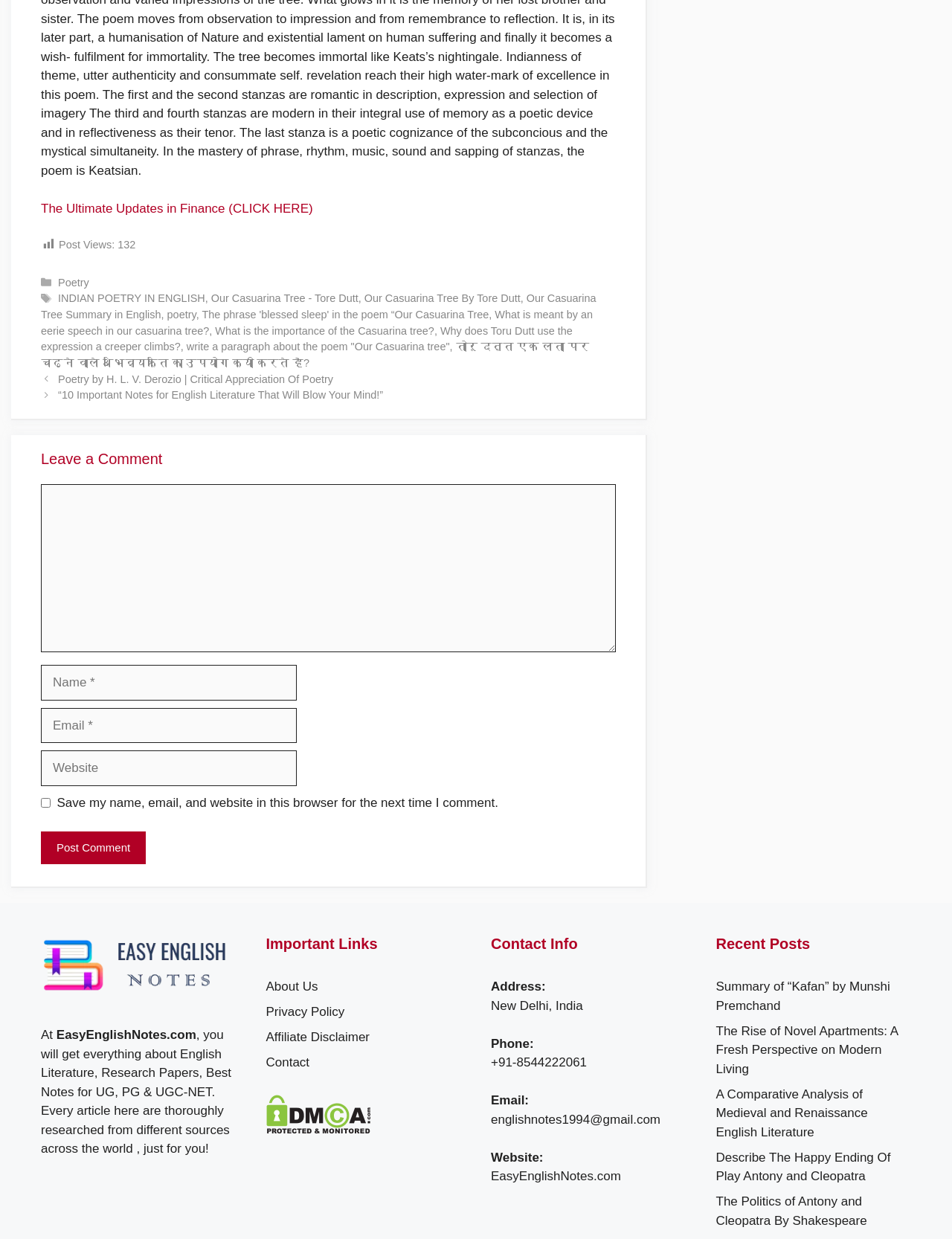Please give a one-word or short phrase response to the following question: 
What is the category of the poem 'Our Casuarina Tree'?

Poetry